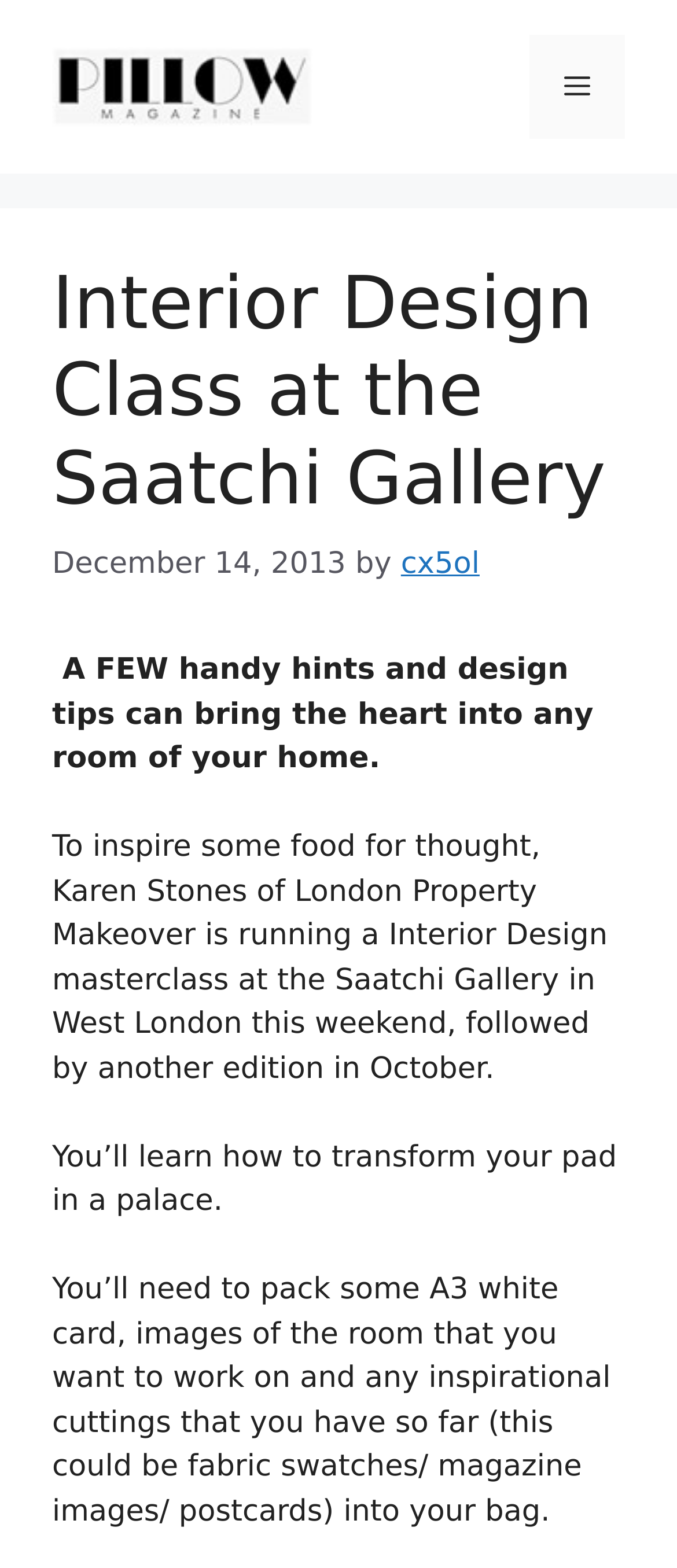Use the details in the image to answer the question thoroughly: 
What is required to bring to the Interior Design masterclass?

I found the answer by reading the static text in the content section, which mentions 'you’ll need to pack some A3 white card, images of the room that you want to work on and any inspirational cuttings that you have so far'.